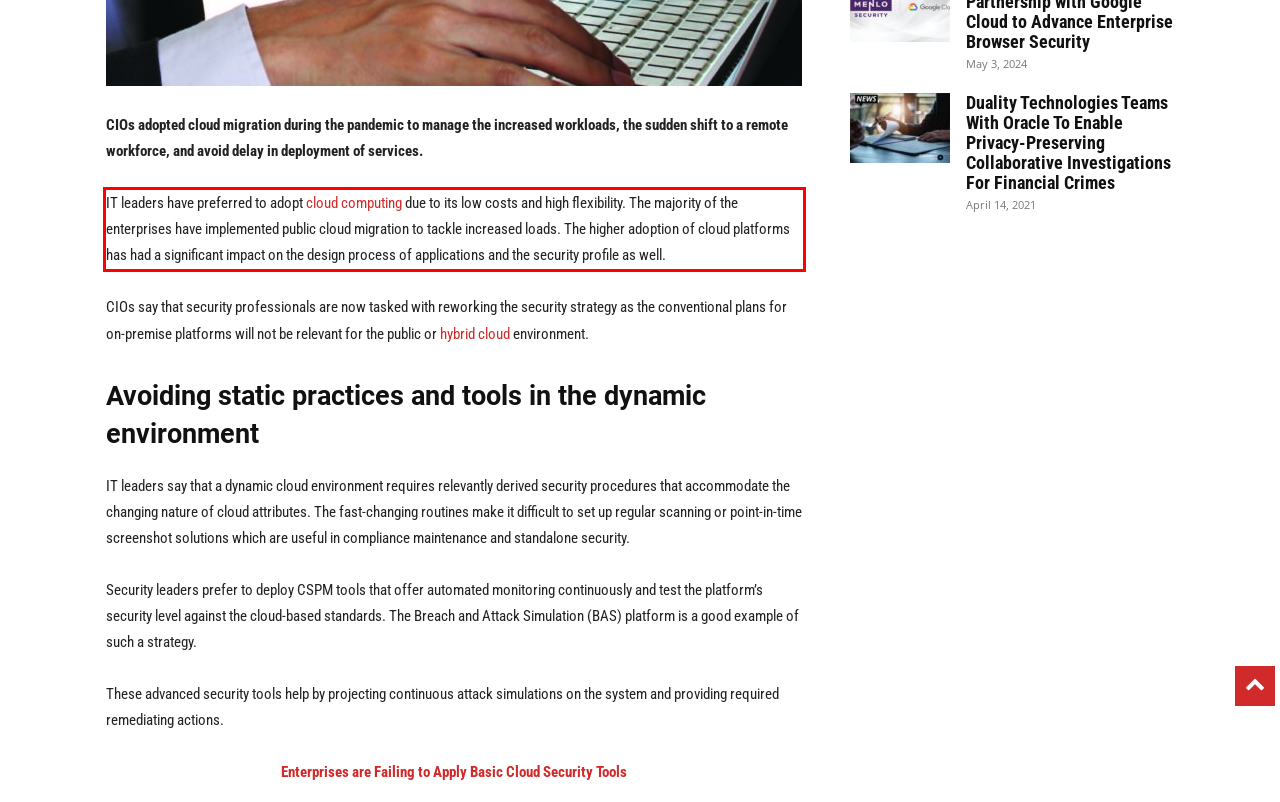Within the screenshot of the webpage, locate the red bounding box and use OCR to identify and provide the text content inside it.

IT leaders have preferred to adopt cloud computing due to its low costs and high flexibility. The majority of the enterprises have implemented public cloud migration to tackle increased loads. The higher adoption of cloud platforms has had a significant impact on the design process of applications and the security profile as well.